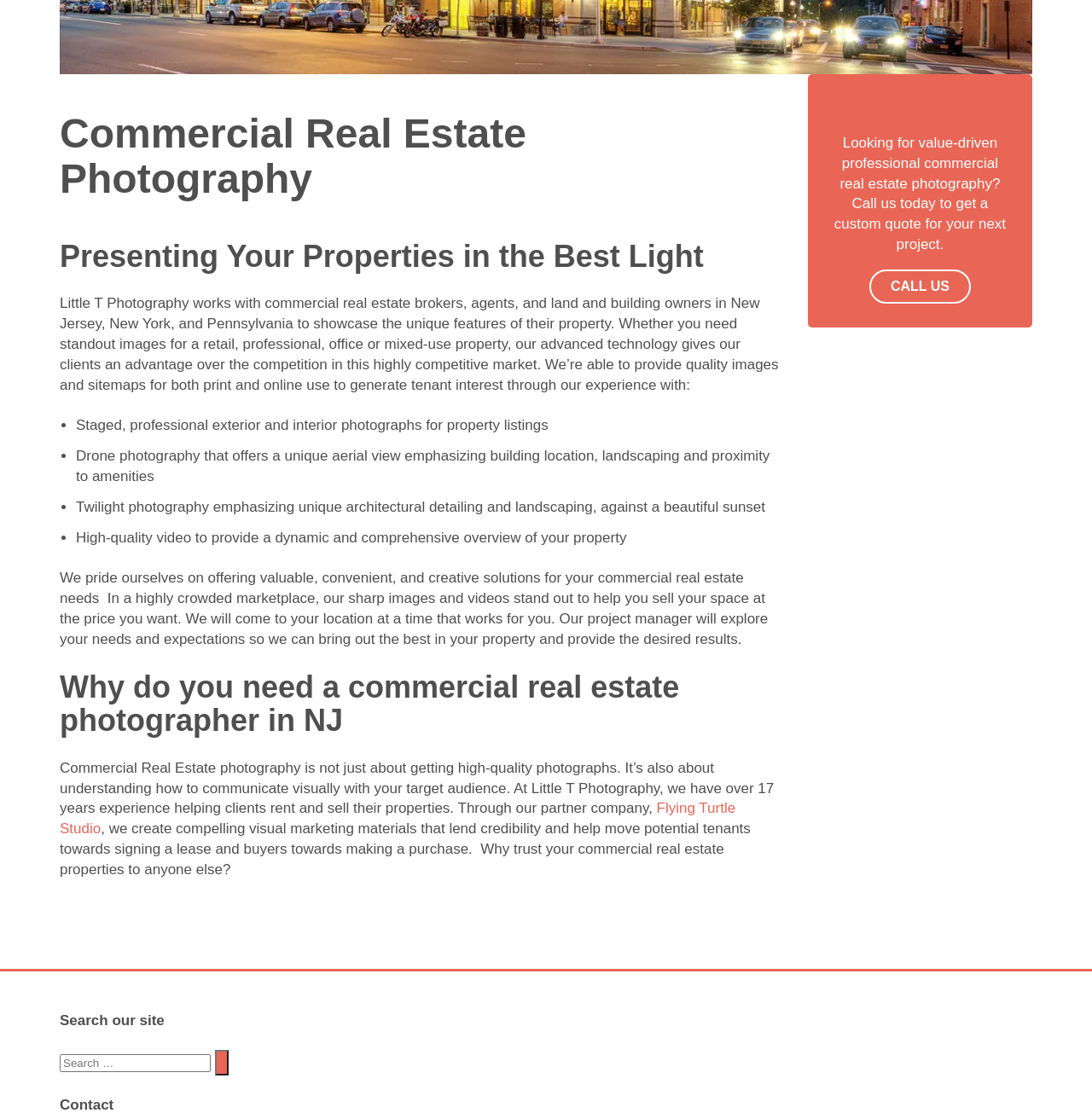Determine the bounding box of the UI element mentioned here: "Call Us". The coordinates must be in the format [left, top, right, bottom] with values ranging from 0 to 1.

[0.796, 0.242, 0.889, 0.273]